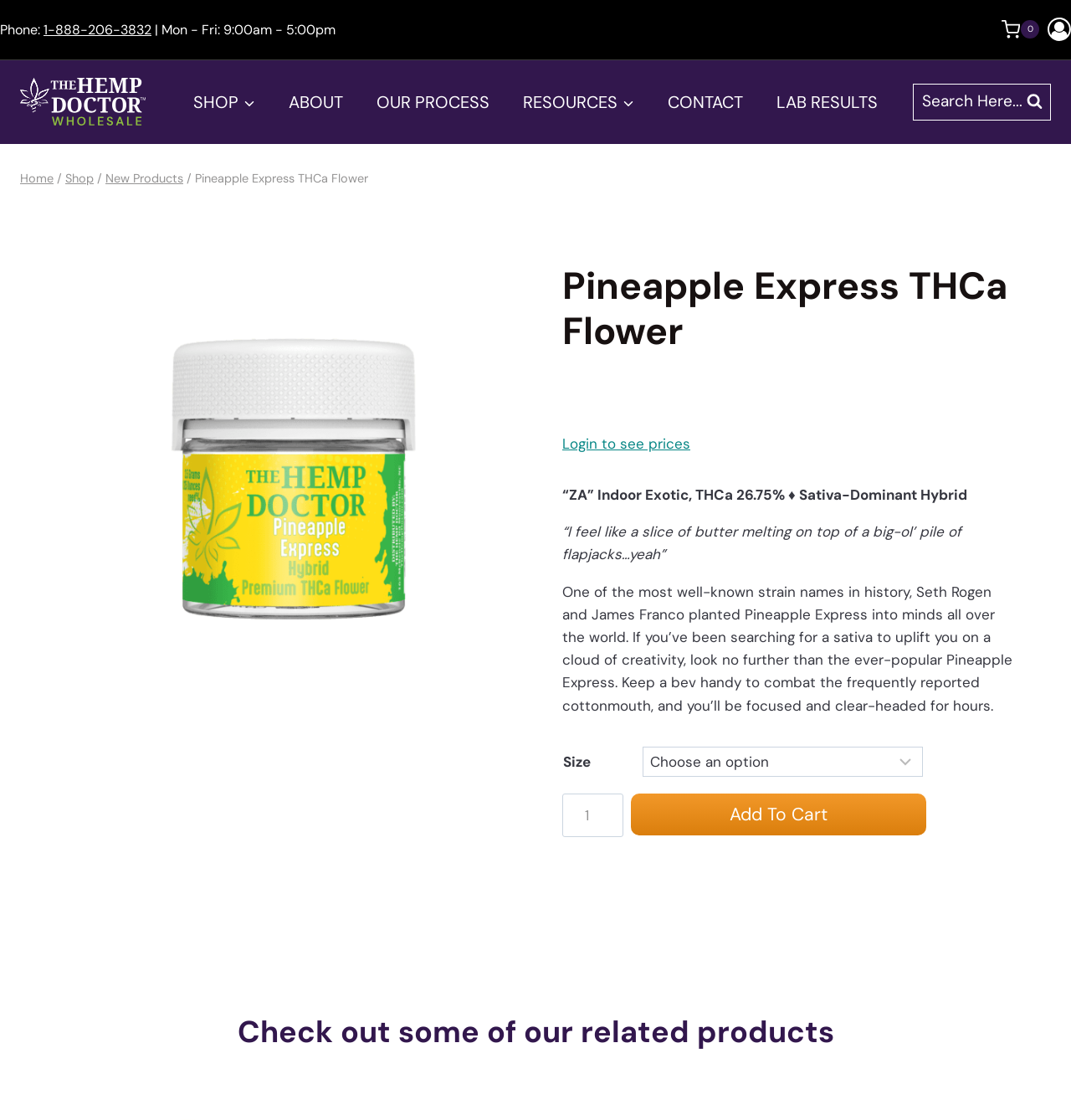Specify the bounding box coordinates (top-left x, top-left y, bottom-right x, bottom-right y) of the UI element in the screenshot that matches this description: aria-label="The Hemp Doctor Wholesale"

[0.019, 0.07, 0.136, 0.112]